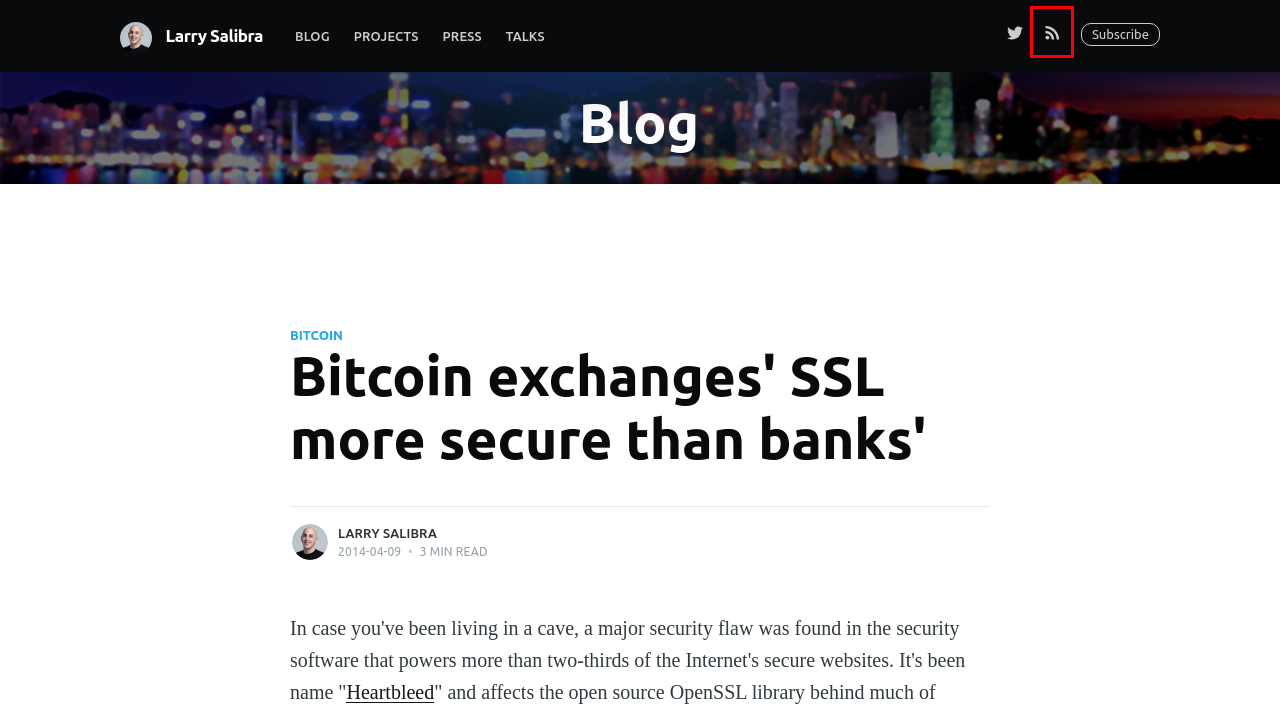Examine the screenshot of a webpage with a red bounding box around a UI element. Select the most accurate webpage description that corresponds to the new page after clicking the highlighted element. Here are the choices:
A. Larry's Talks
B. larrysalibra (Larry Salibra) · GitHub
C. Larry's Blog
D. Larry in the Press
E. Larry's Projects
F. Hong Kong Monetary Authority
G. Heartbleed Bug
H. Larry Salibra

H